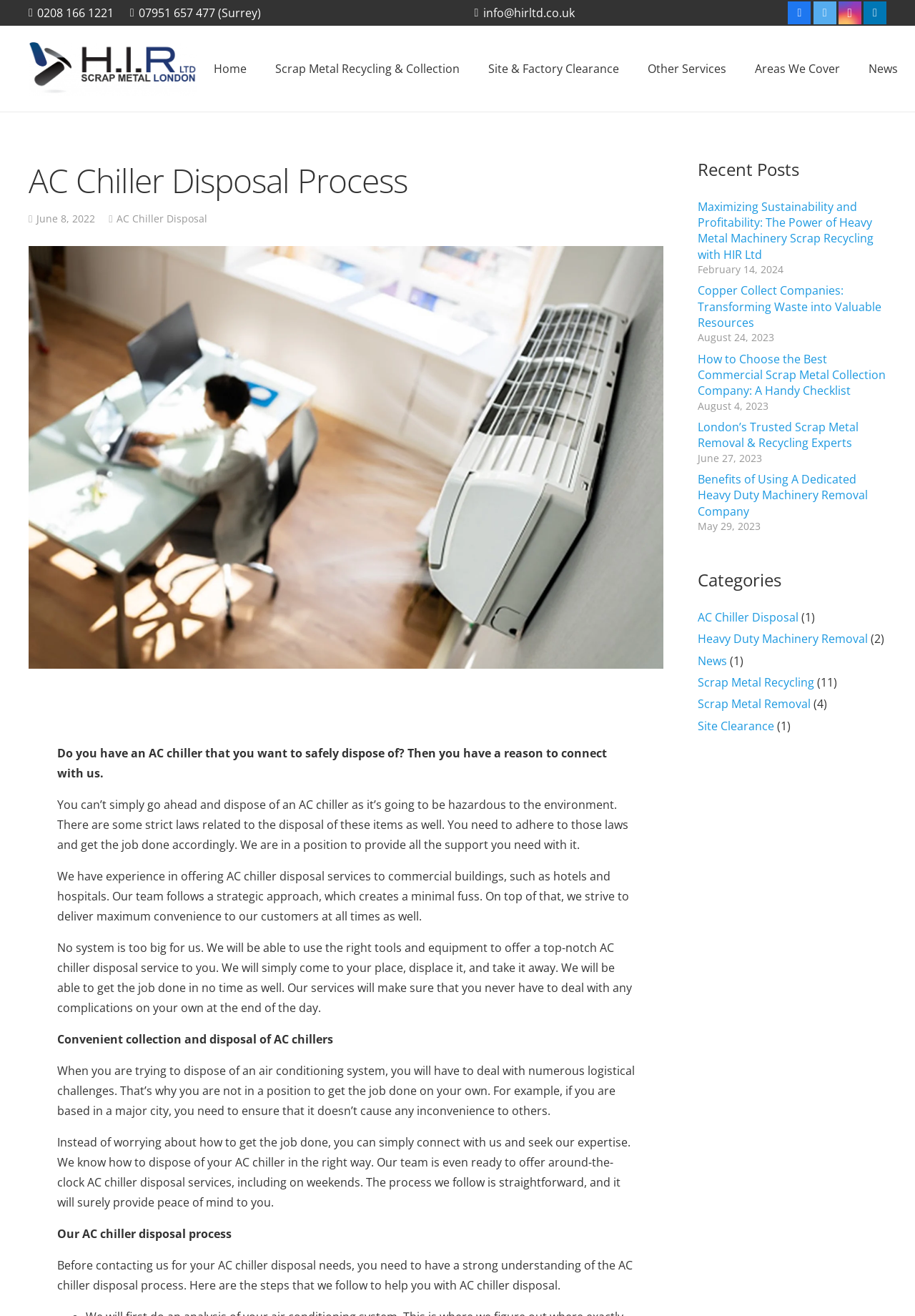Use a single word or phrase to answer the question: What type of buildings do they offer AC chiller disposal services to?

Commercial buildings